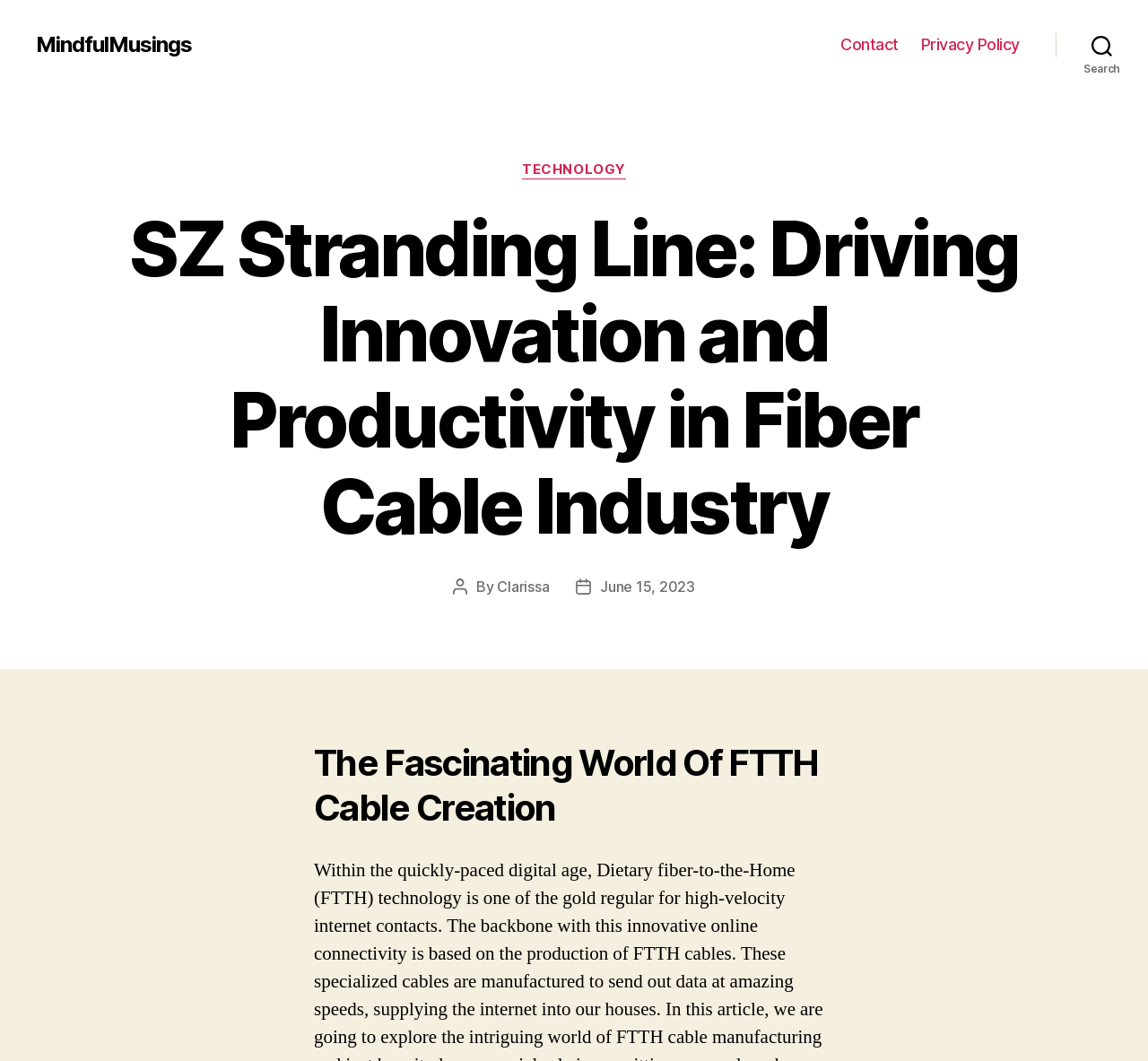Please extract the webpage's main title and generate its text content.

SZ Stranding Line: Driving Innovation and Productivity in Fiber Cable Industry